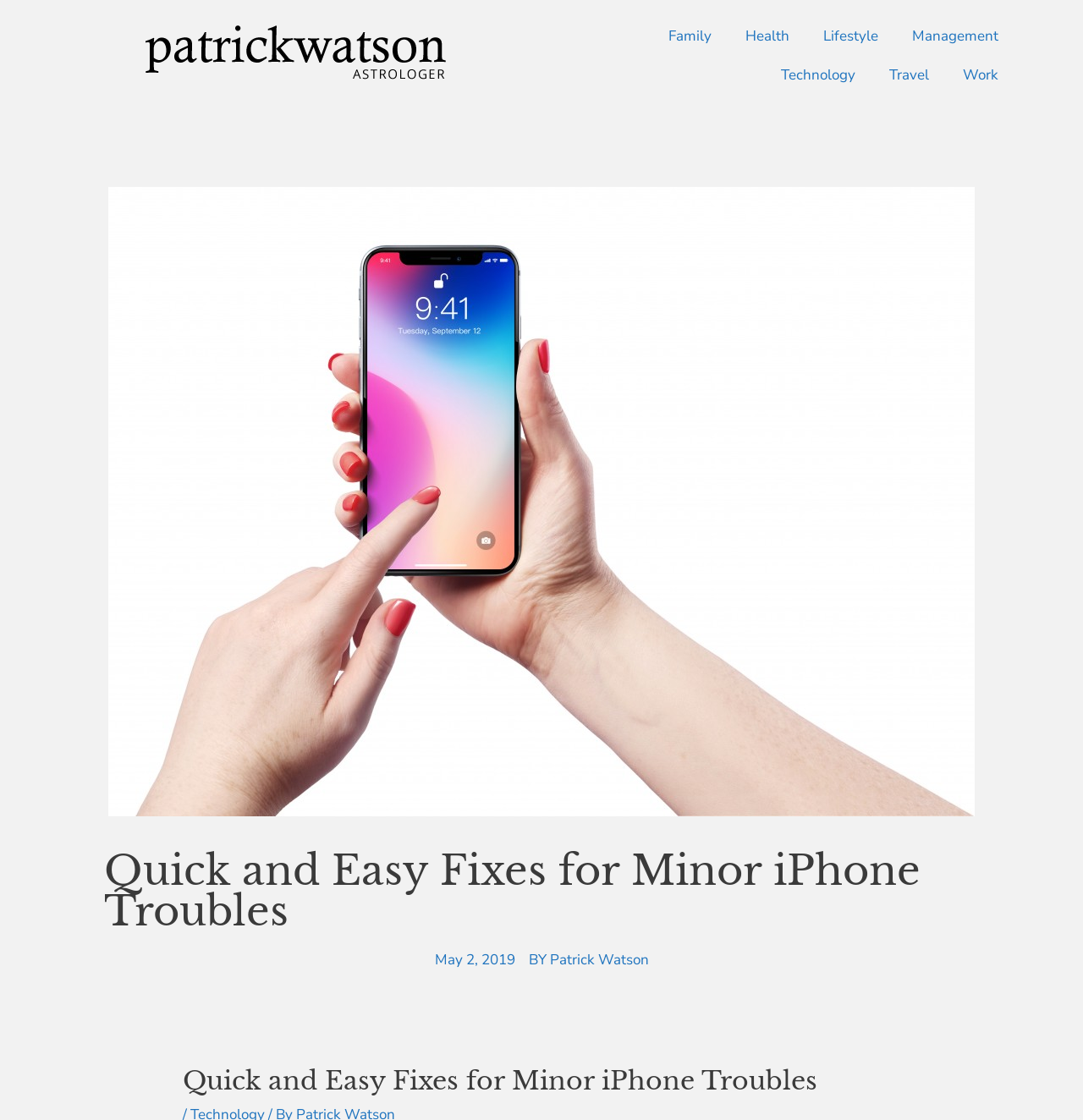Locate the bounding box coordinates of the region to be clicked to comply with the following instruction: "Visit the Academia Post homepage". The coordinates must be four float numbers between 0 and 1, in the form [left, top, right, bottom].

None